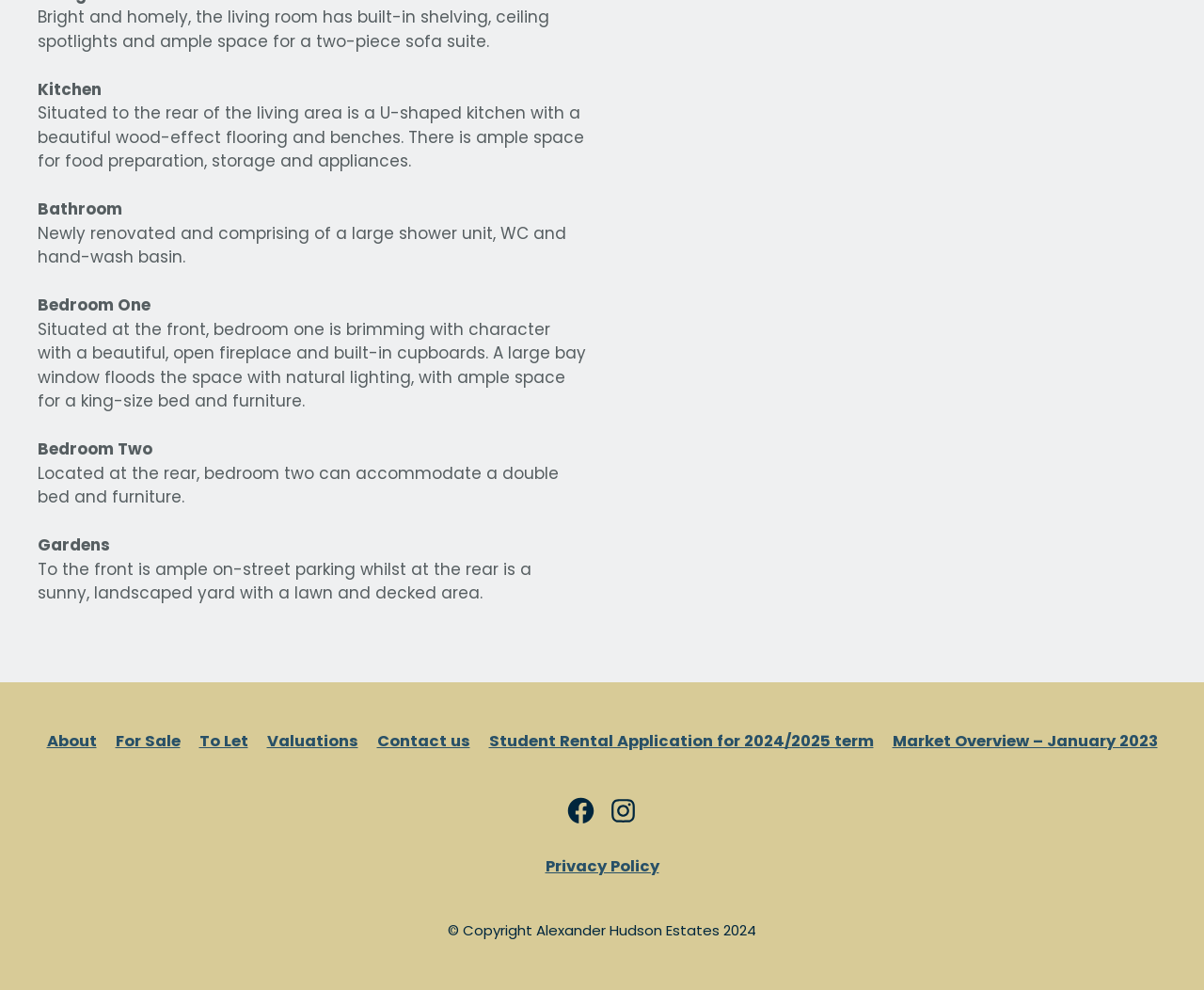Examine the image carefully and respond to the question with a detailed answer: 
What is the flooring type mentioned in the kitchen description?

The kitchen description mentions 'beautiful wood-effect flooring', which suggests the type of flooring used in the kitchen.